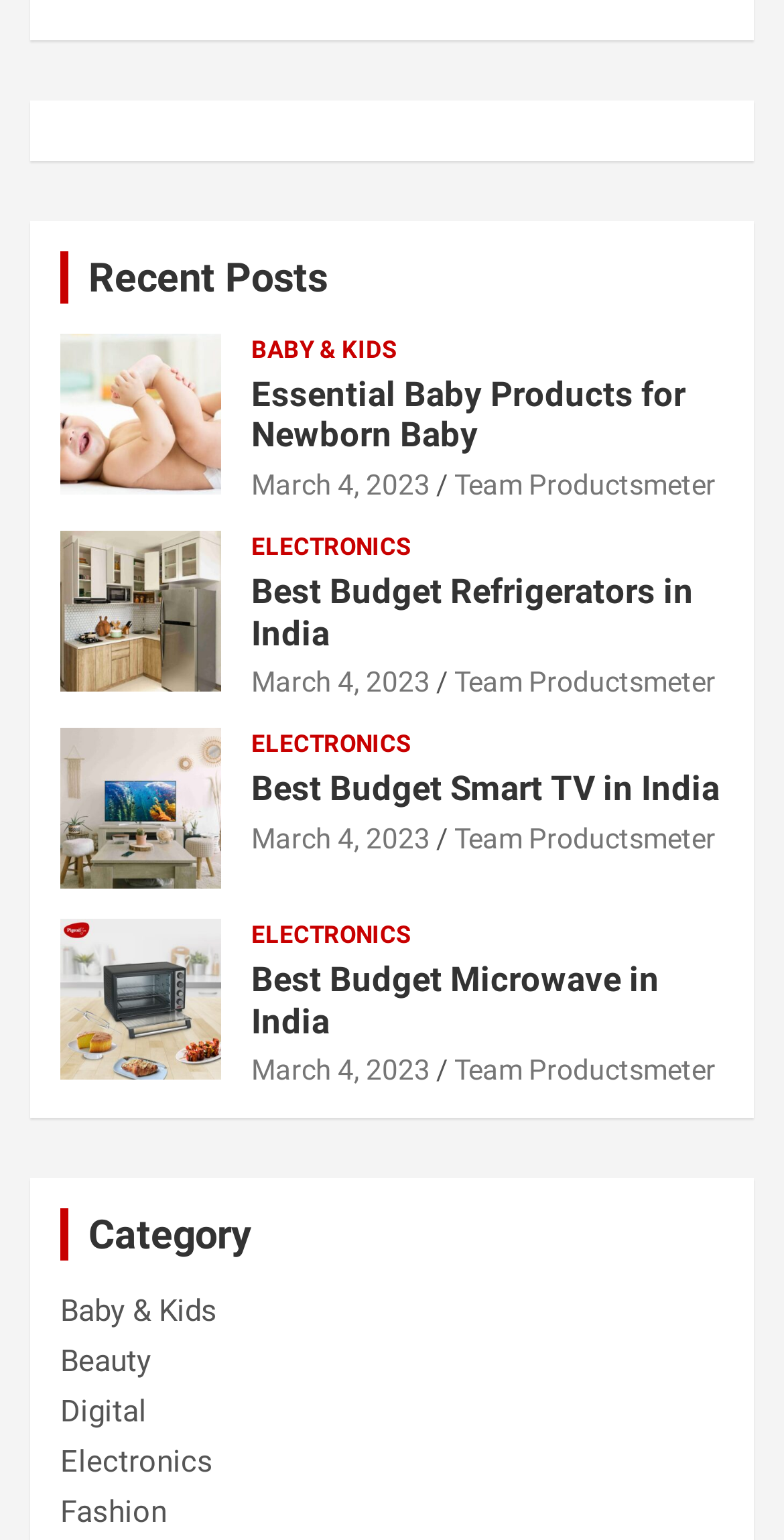Find the bounding box coordinates of the area to click in order to follow the instruction: "Subscribe to the newsletter".

None